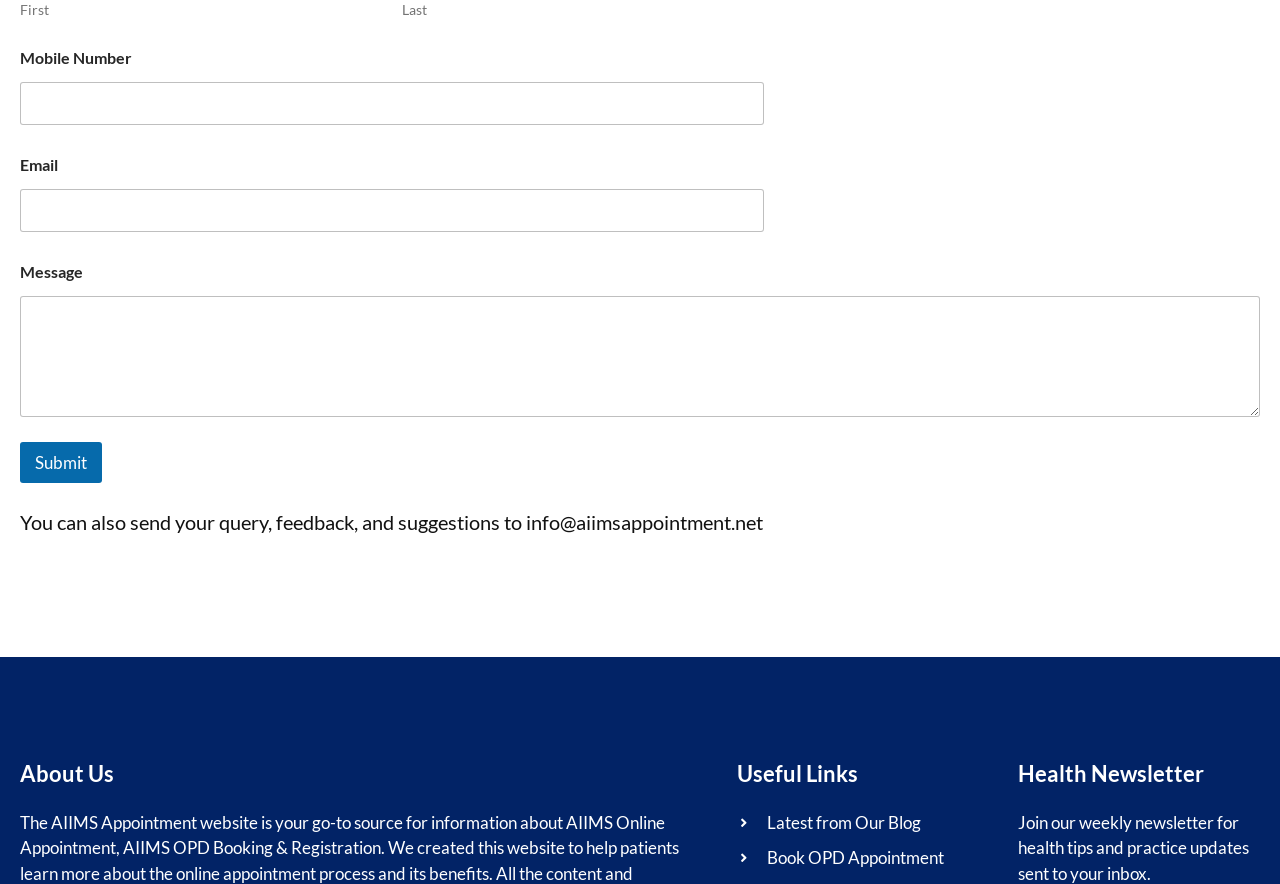Calculate the bounding box coordinates of the UI element given the description: "Latest from Our Blog".

[0.599, 0.918, 0.72, 0.942]